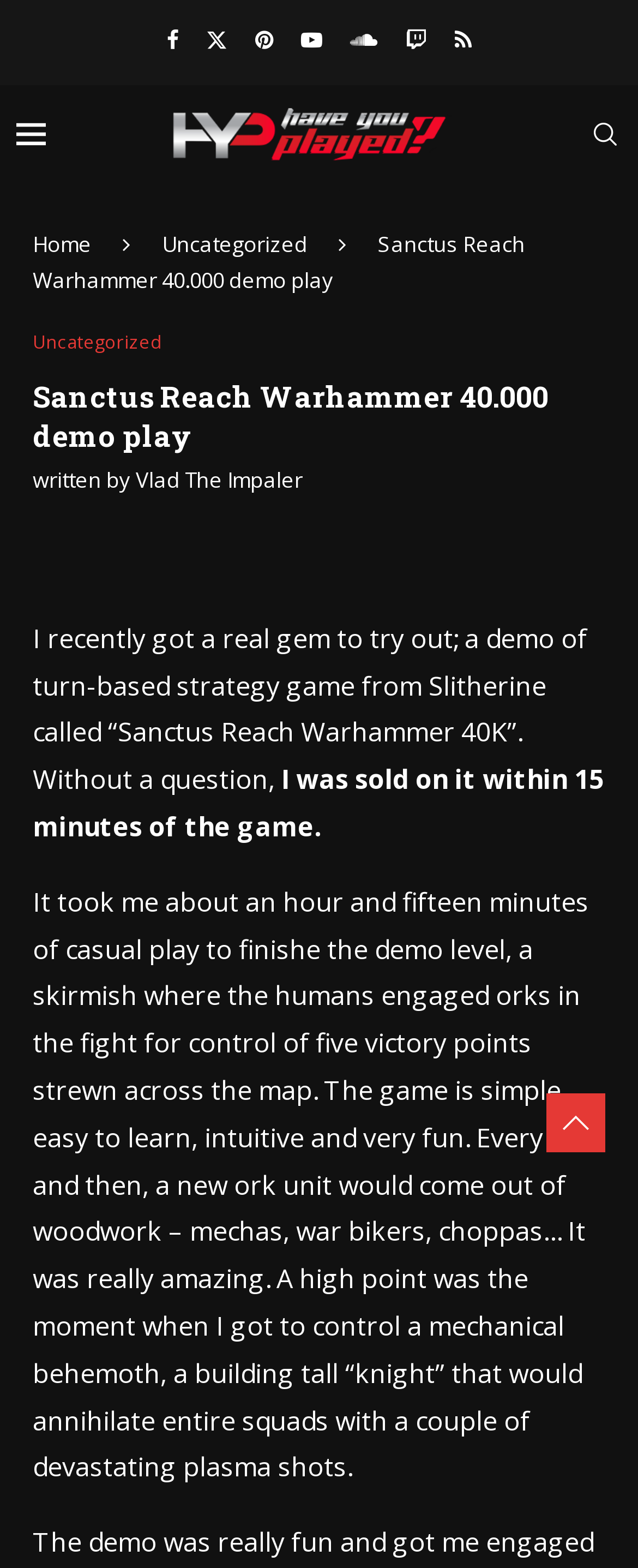Highlight the bounding box coordinates of the element you need to click to perform the following instruction: "Leave a comment."

None